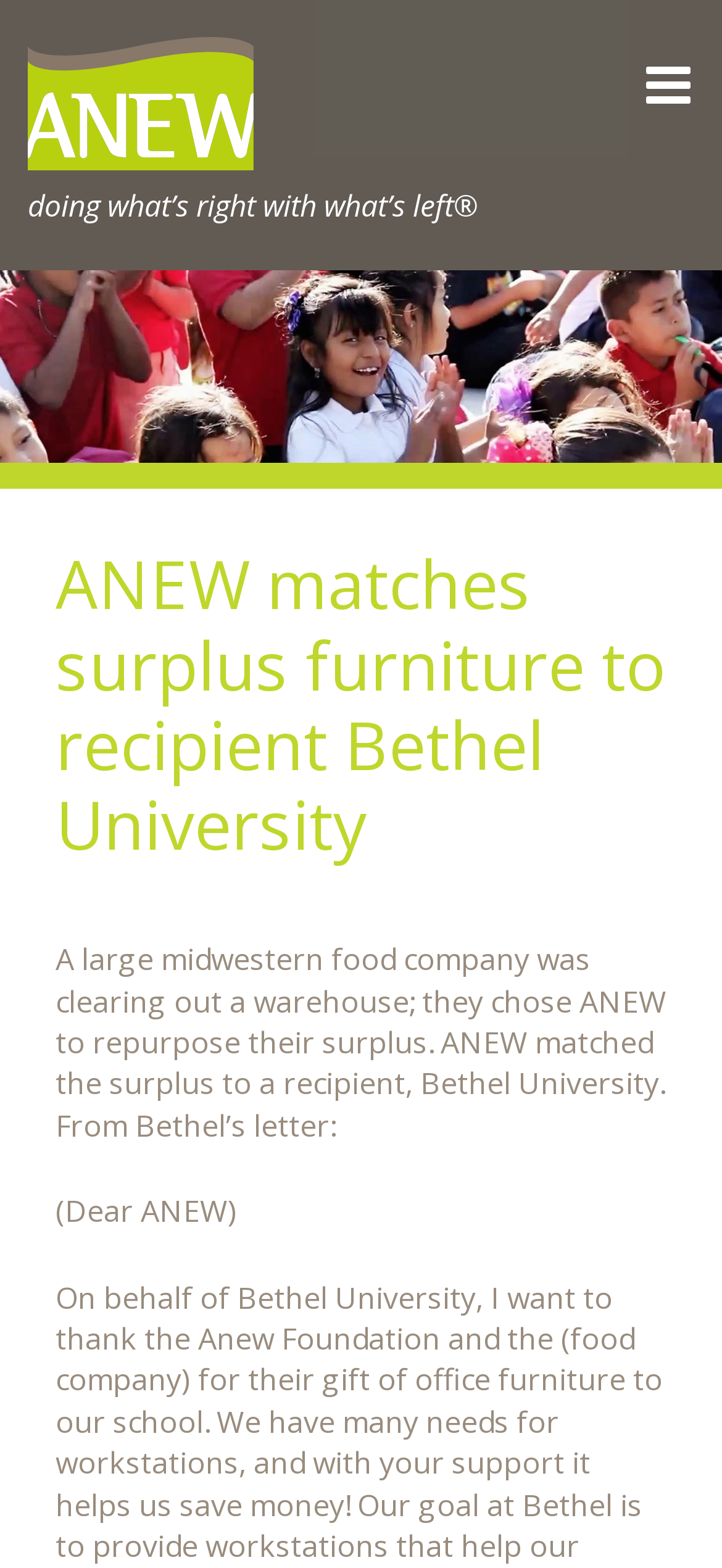What is the slogan of the company ANEW?
Using the image as a reference, give an elaborate response to the question.

The answer can be found in the heading element with the text 'doing what’s right with what’s left®'. This element is located below the main heading of the webpage.